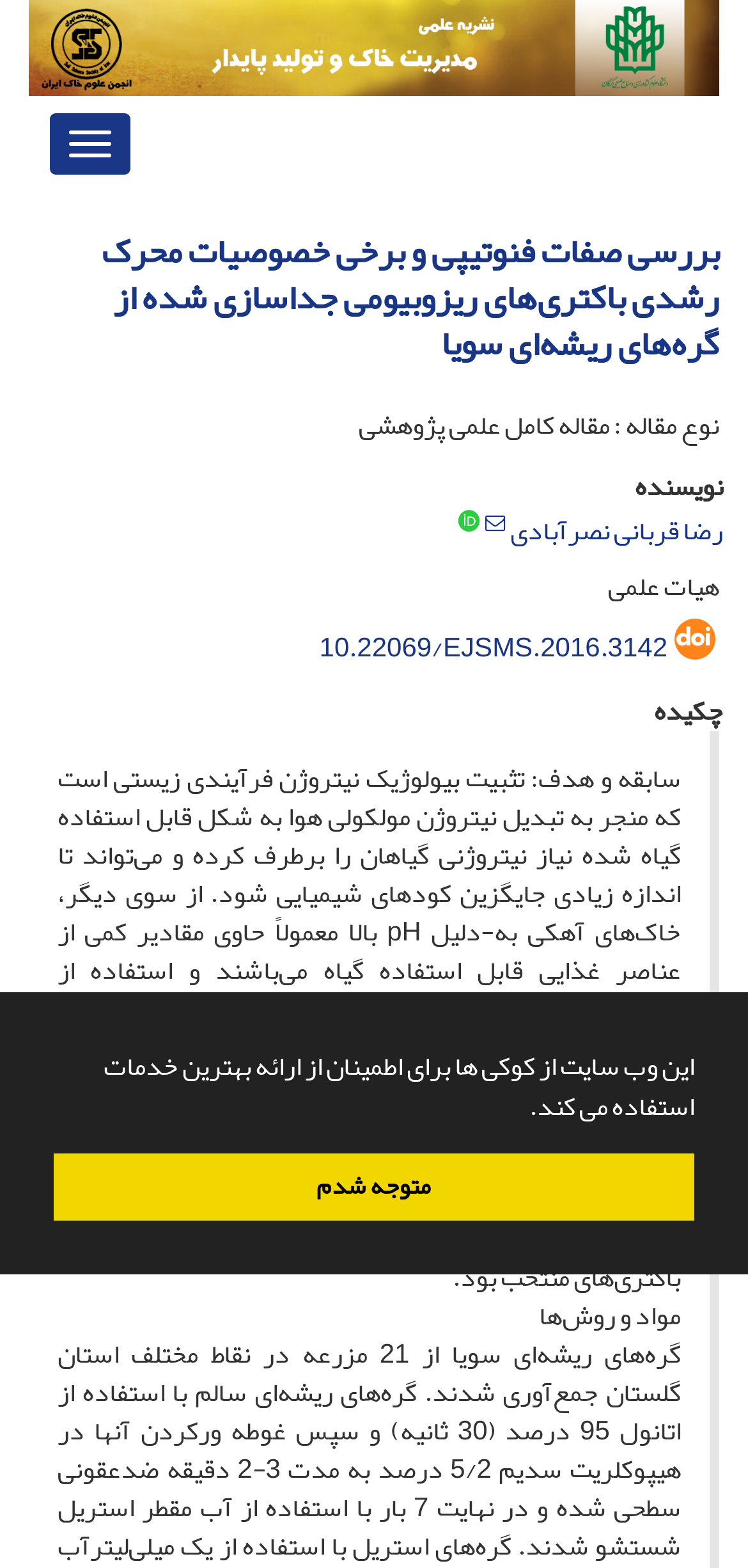Please answer the following question using a single word or phrase: What is the topic of the article?

Biological nitrogen fixation